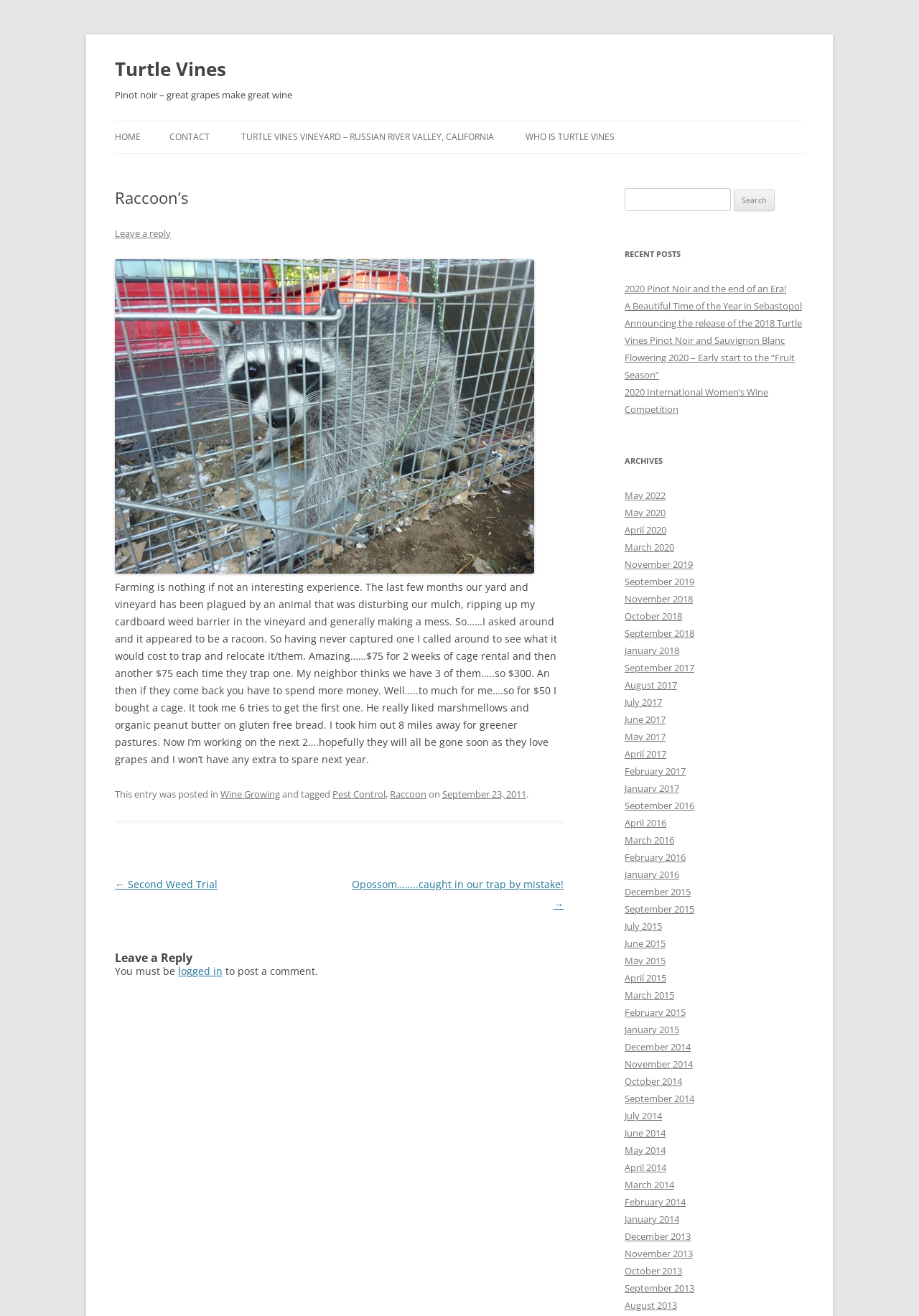What is the name of the vineyard?
Examine the image and give a concise answer in one word or a short phrase.

Turtle Vines Vineyard